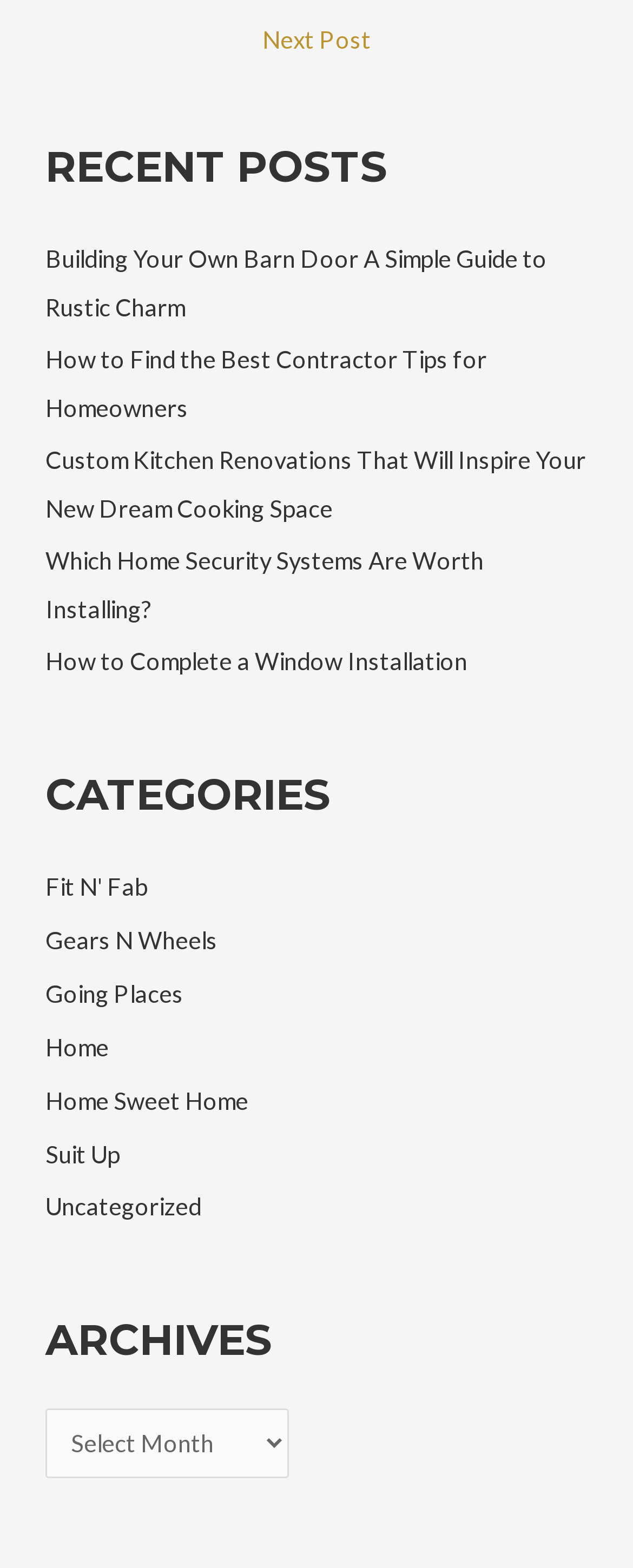Can you find the bounding box coordinates for the element to click on to achieve the instruction: "Explore digital marketing professionals in Toronto"?

None